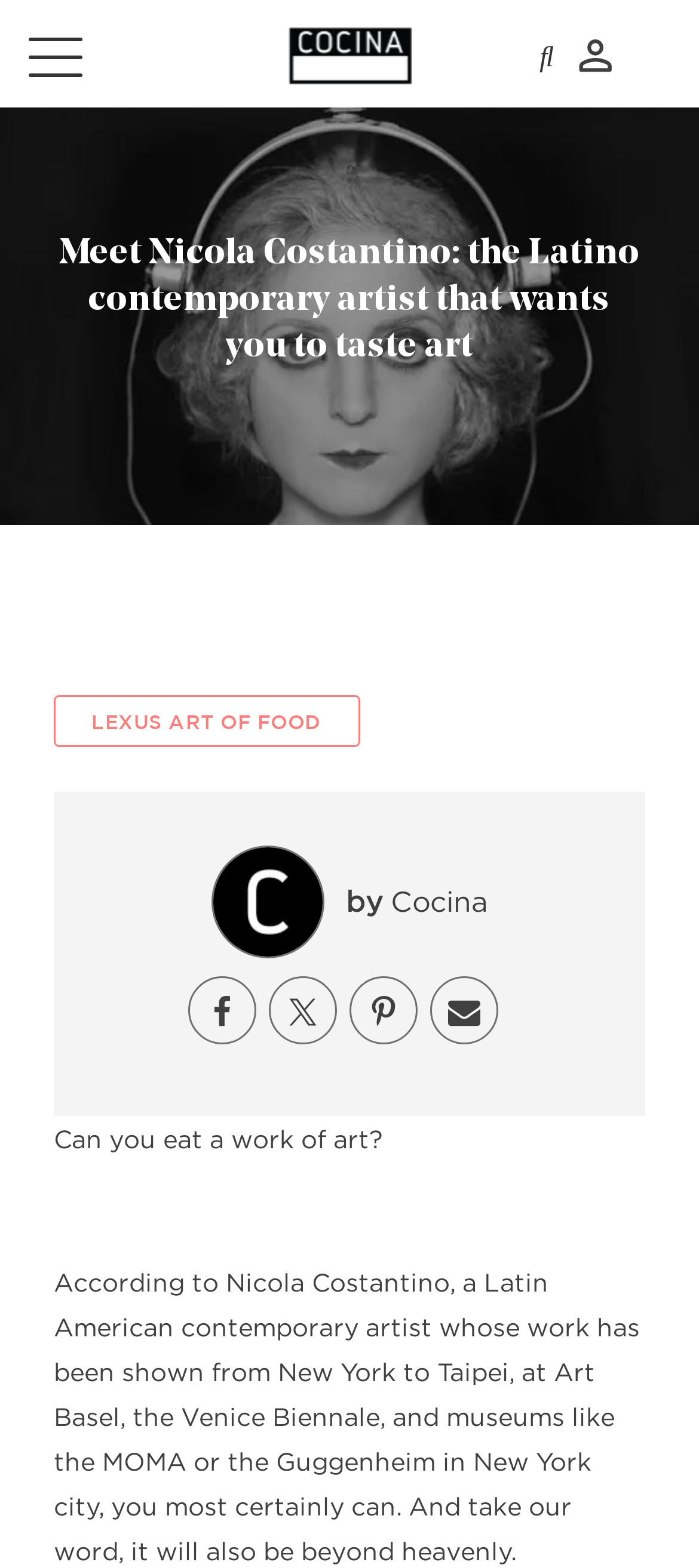Observe the image and answer the following question in detail: Is the article written by a specific author?

The answer can be found in the figure element with the image 'Author' which suggests that the article is written by a specific author, although the author's name is not explicitly mentioned.